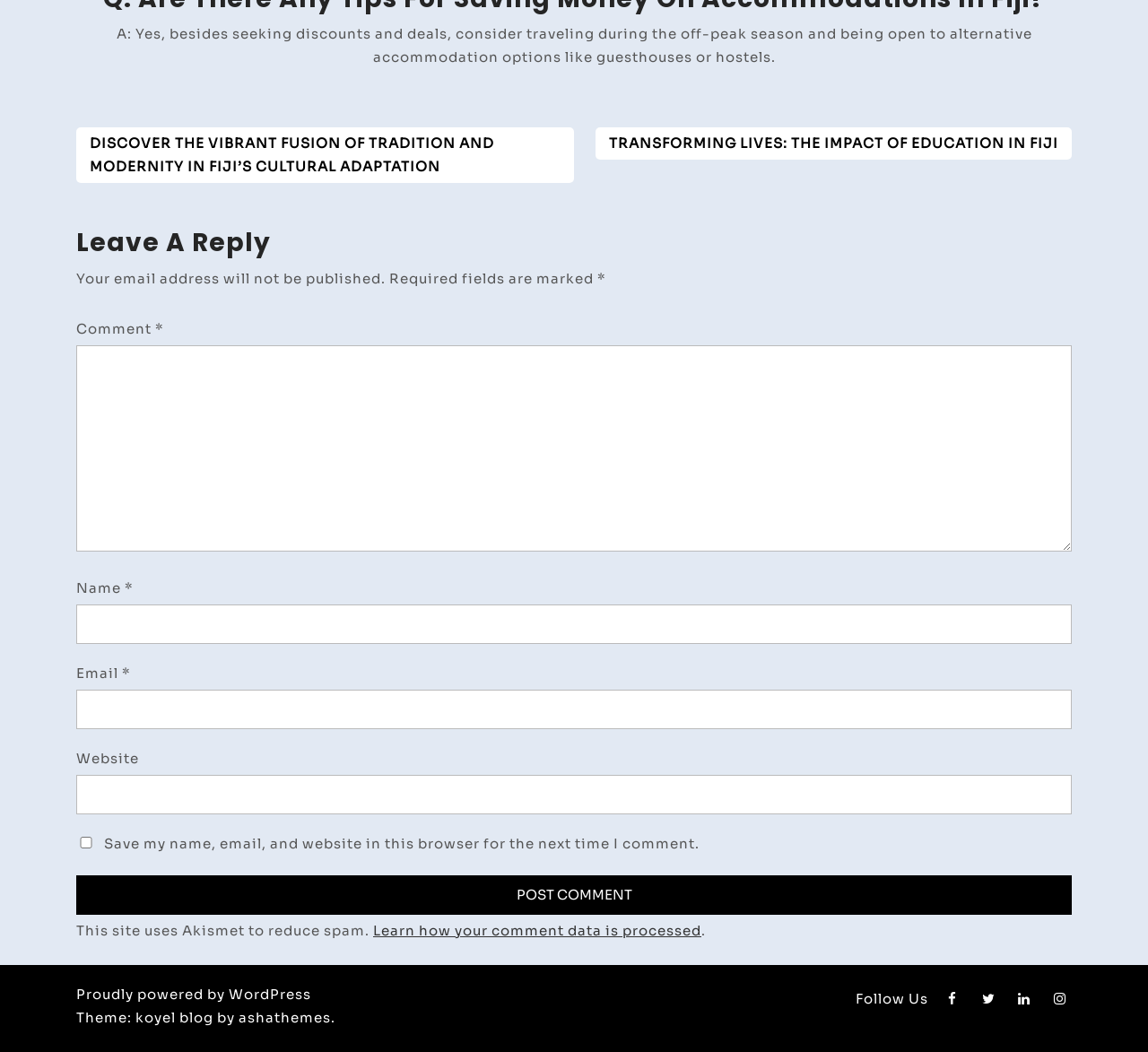Given the webpage screenshot and the description, determine the bounding box coordinates (top-left x, top-left y, bottom-right x, bottom-right y) that define the location of the UI element matching this description: July 2021

None